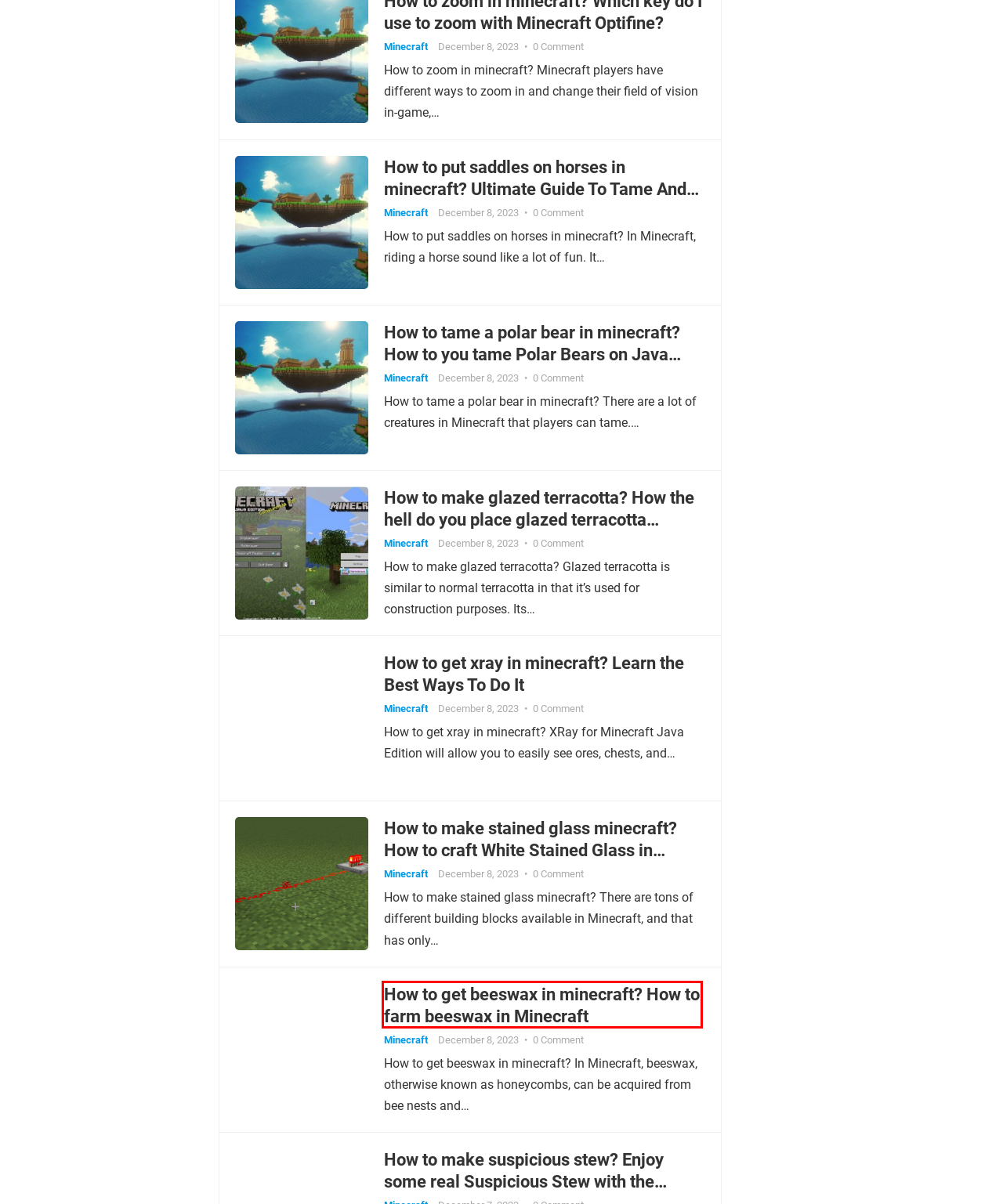You are presented with a screenshot of a webpage with a red bounding box. Select the webpage description that most closely matches the new webpage after clicking the element inside the red bounding box. The options are:
A. How to make glazed terracotta? How the hell do you place glazed terracotta accurately?
B. Barbie - Minds Tips
C. How to make stained glass minecraft? How to craft White Stained Glass in Minecraft
D. How to tame a polar bear in minecraft? How to you tame Polar Bears on Java edition?
E. Minds Tips - General information page about toys and animation
F. Dragon Ball - Minds Tips
G. How to get beeswax in minecraft? How to farm beeswax in Minecraft
H. Cocomelon - Minds Tips

G